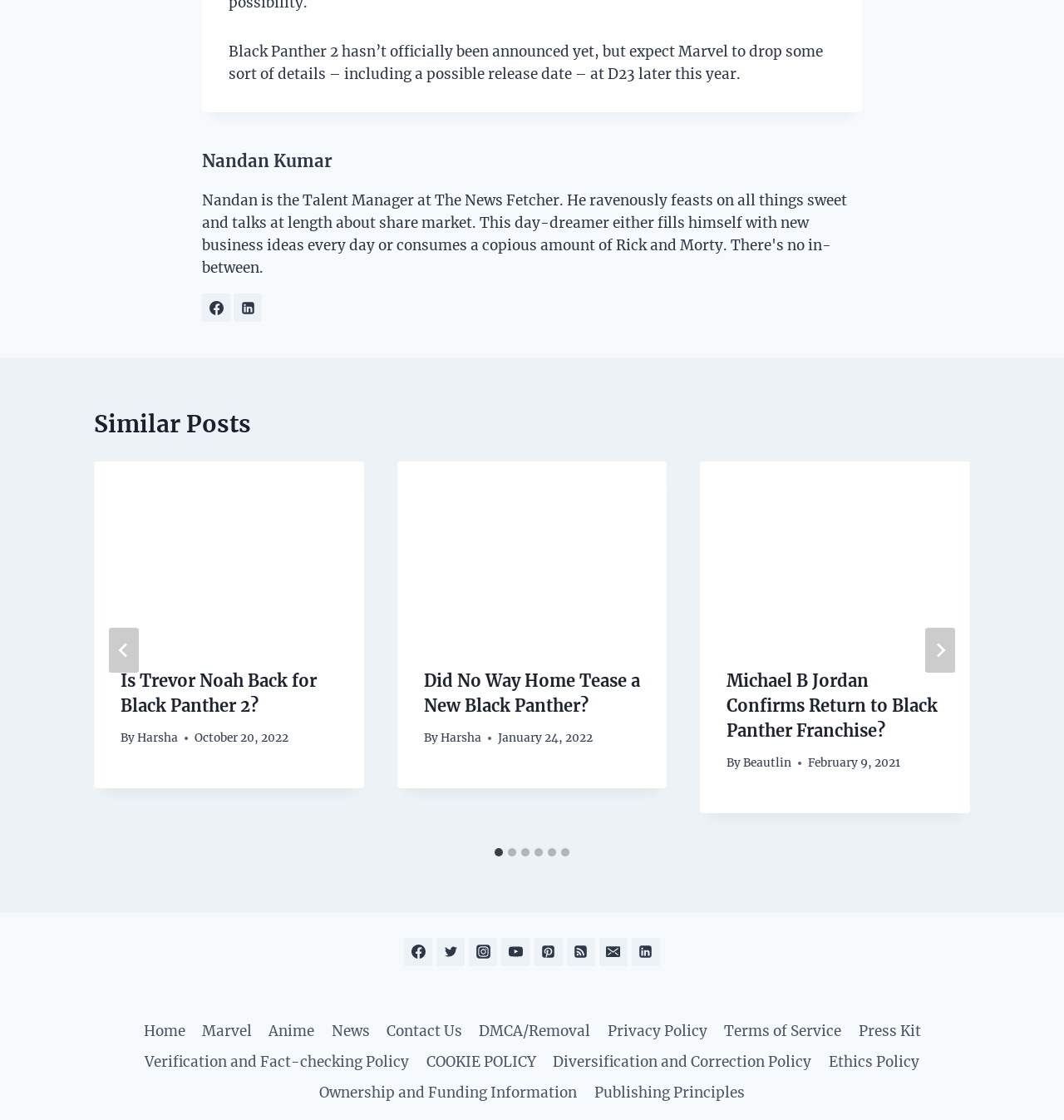Determine the bounding box coordinates for the area that should be clicked to carry out the following instruction: "Click on the 'Next' button".

[0.87, 0.56, 0.898, 0.6]